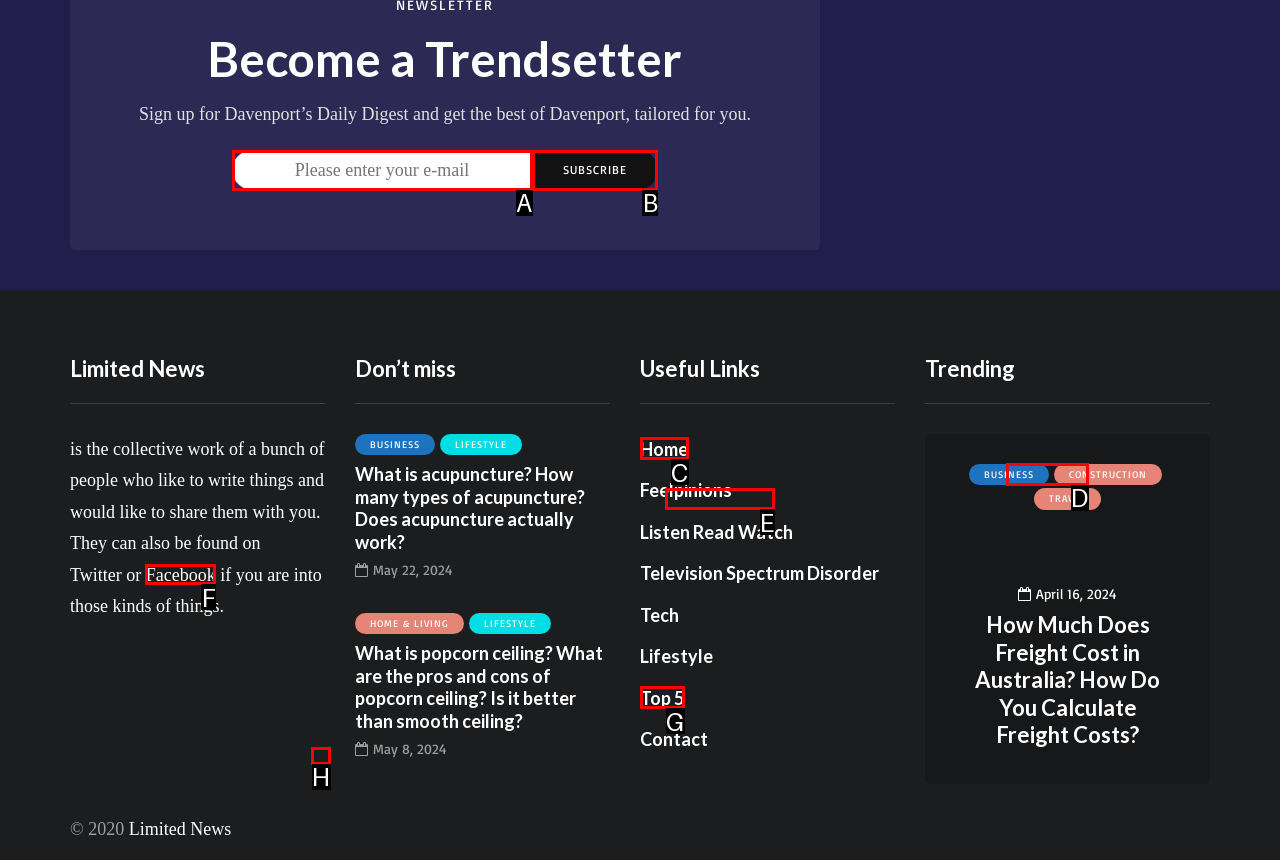Choose the letter of the UI element necessary for this task: Click the 'Previous' button
Answer with the correct letter.

None